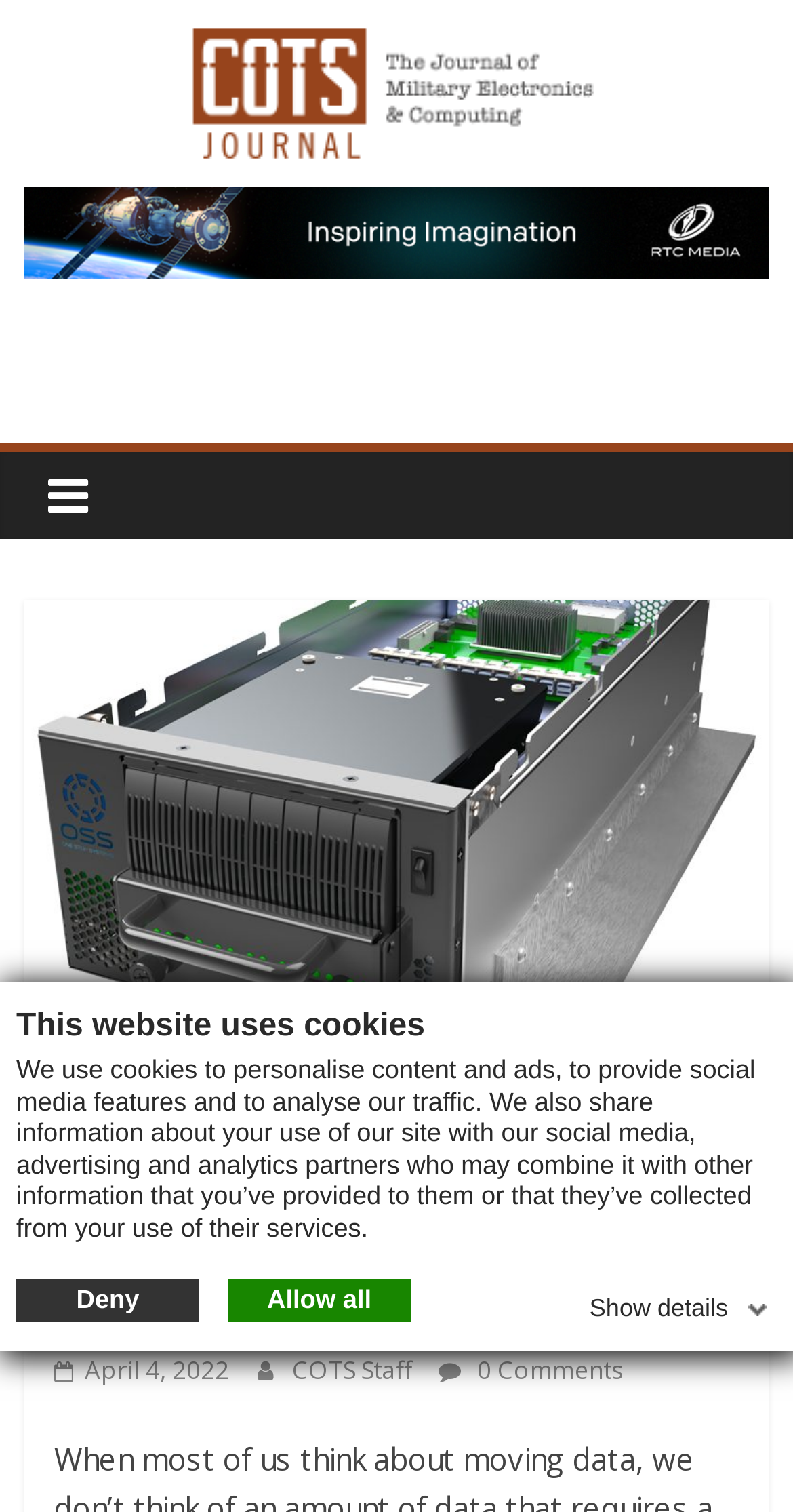Identify the main heading of the webpage and provide its text content.

Unleashing Data to Advance Our Defense Strategy